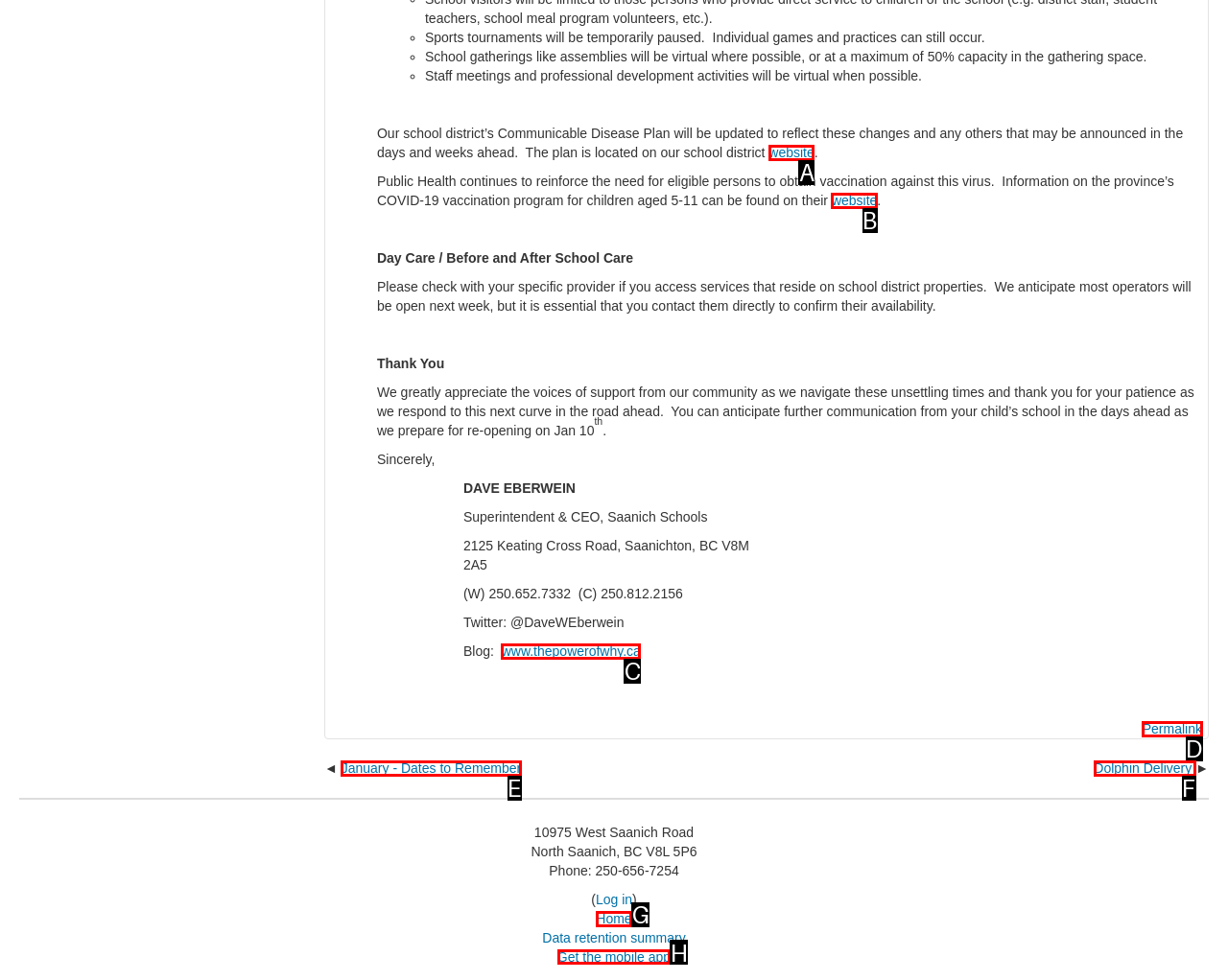Choose the HTML element you need to click to achieve the following task: Get the mobile app
Respond with the letter of the selected option from the given choices directly.

H